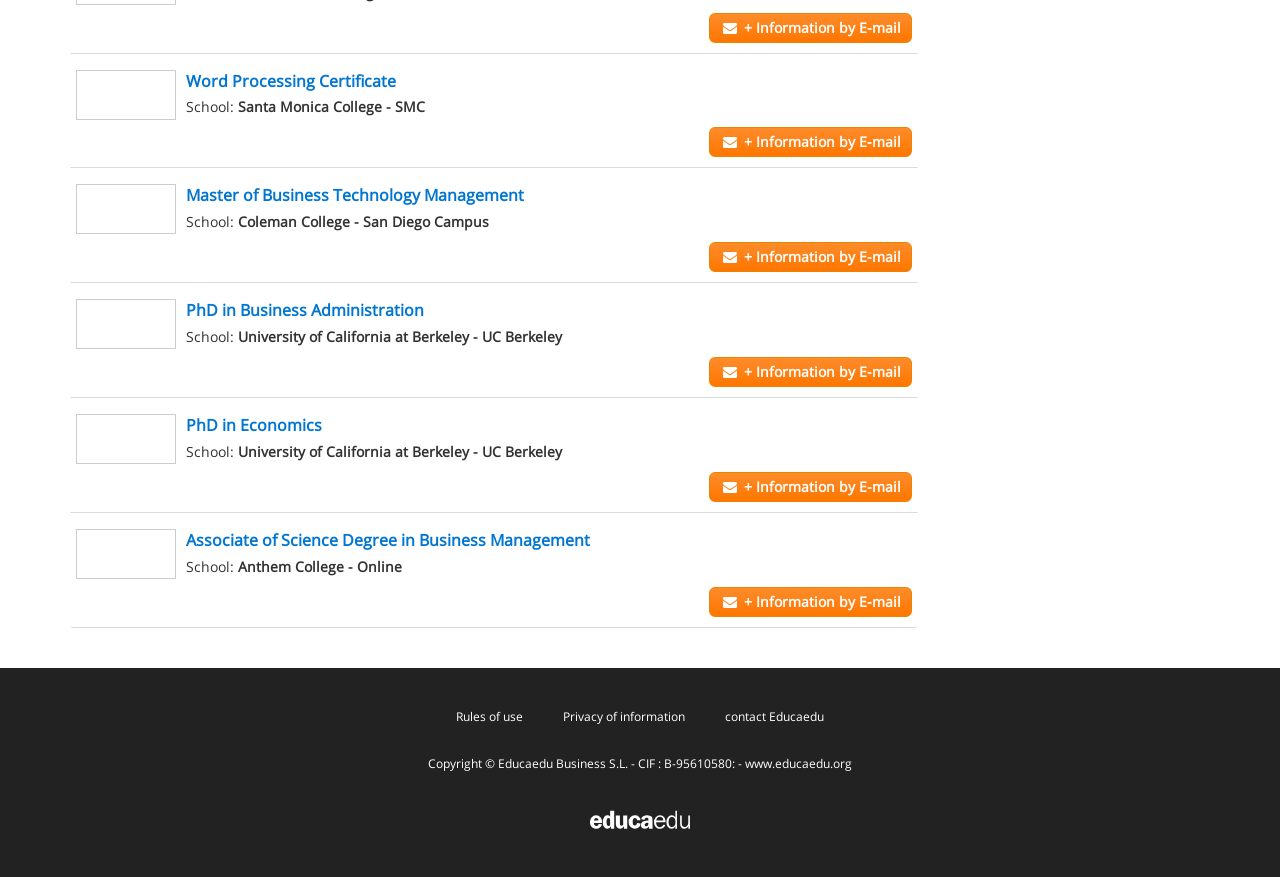Please locate the bounding box coordinates of the region I need to click to follow this instruction: "Follow on LinkedIn".

None